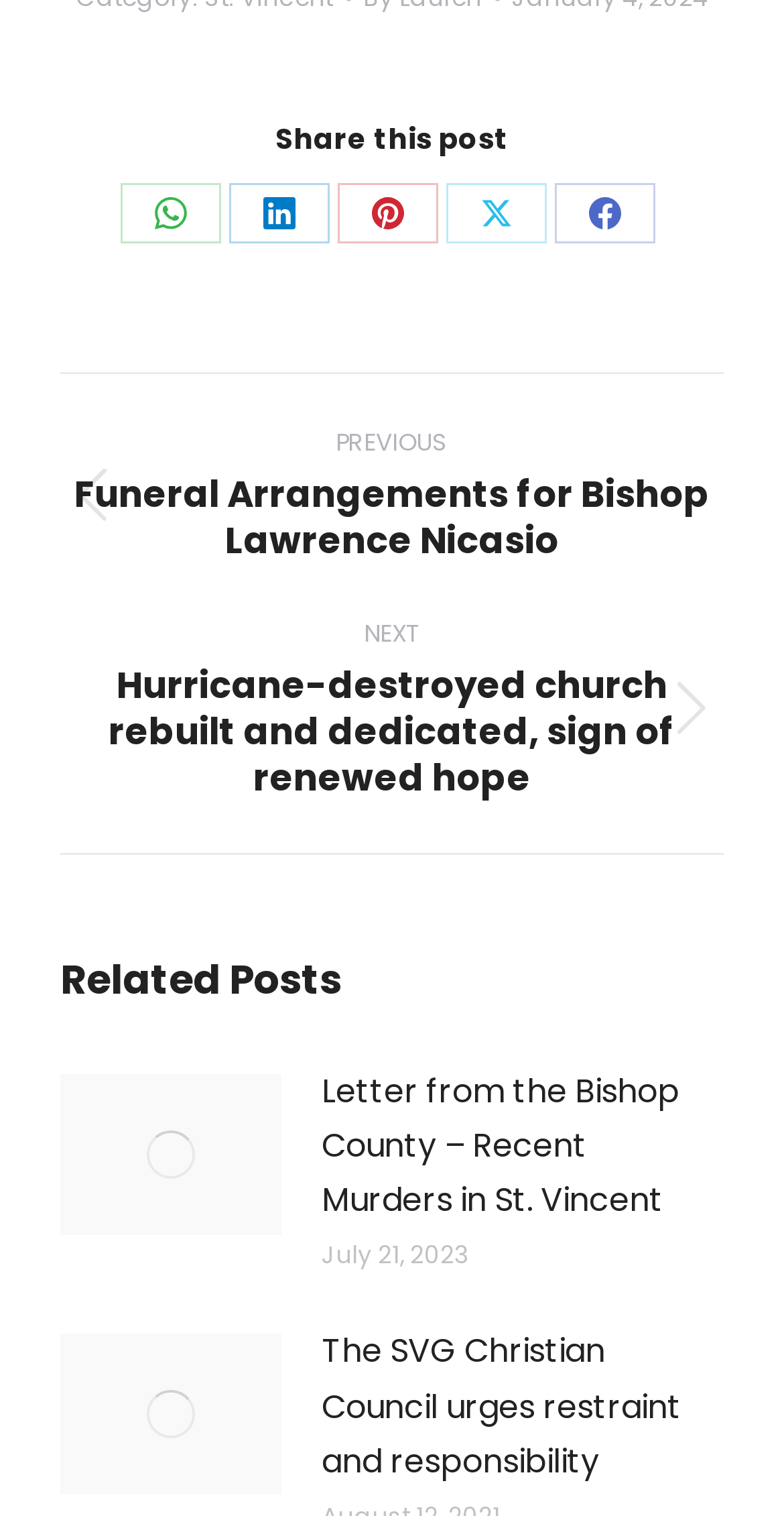Find the bounding box coordinates for the area that must be clicked to perform this action: "Share on WhatsApp".

[0.154, 0.121, 0.282, 0.16]